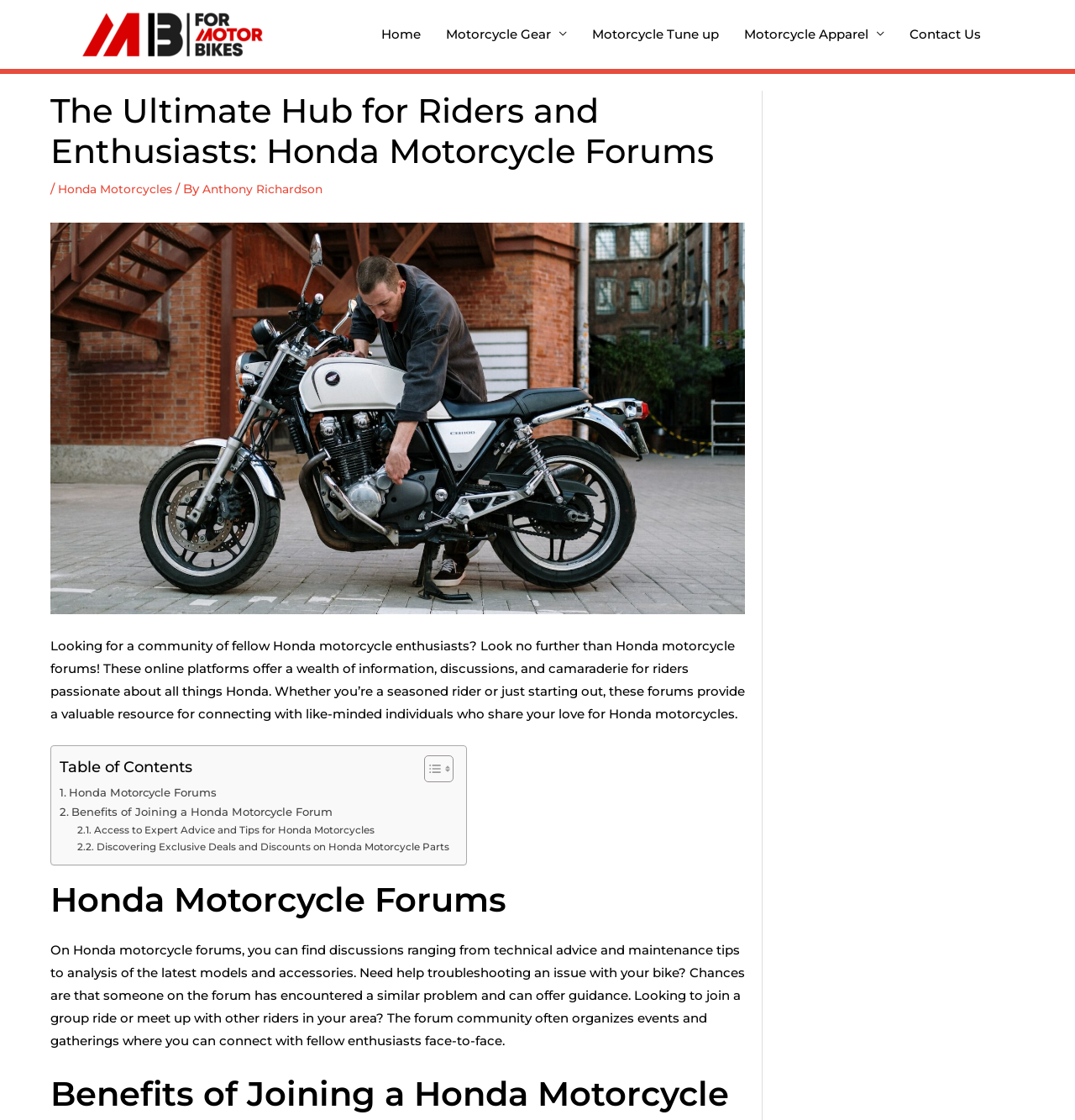Show the bounding box coordinates of the region that should be clicked to follow the instruction: "Click on the Home link."

[0.343, 0.009, 0.403, 0.054]